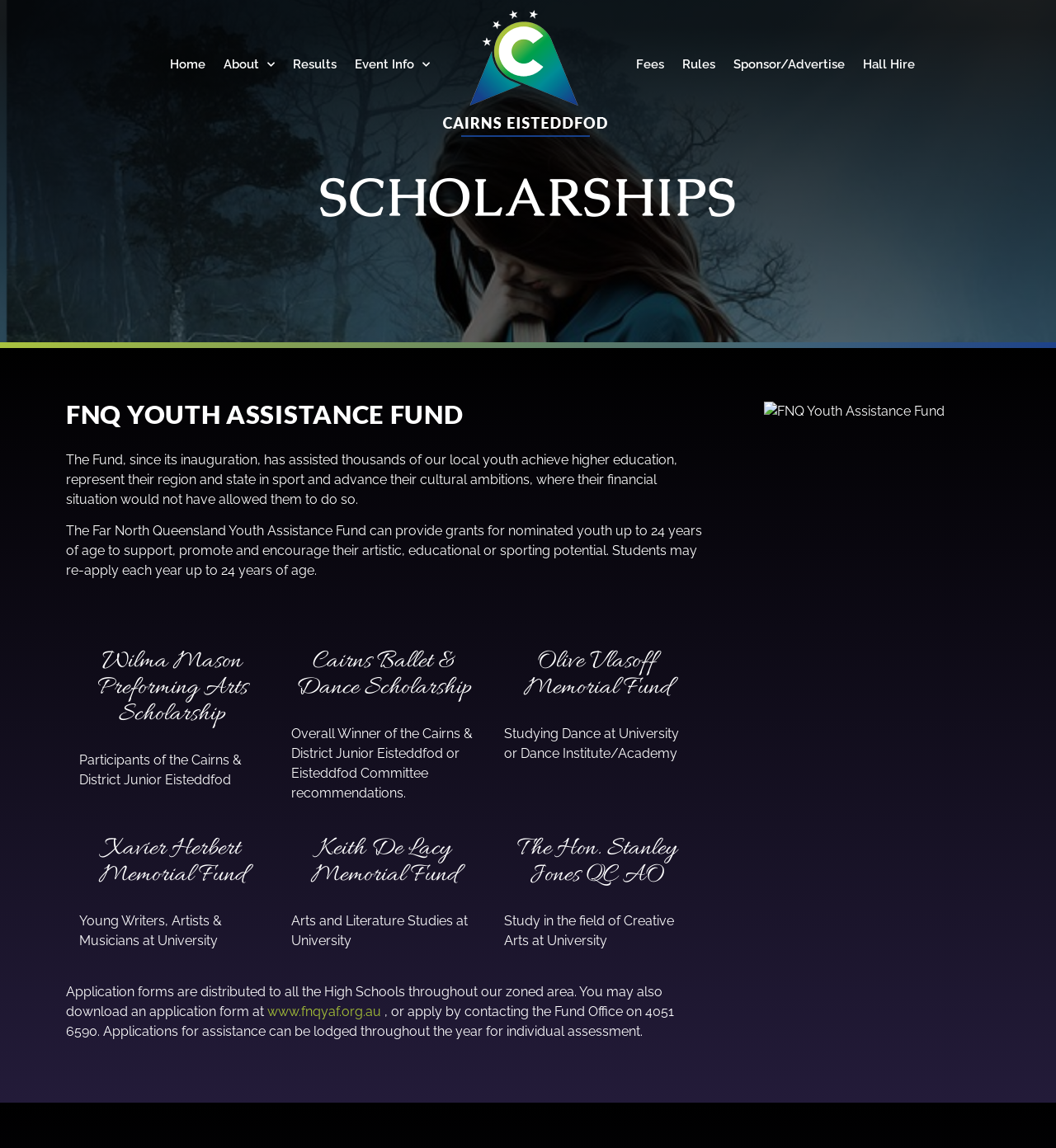Where can application forms be downloaded?
Using the information from the image, give a concise answer in one word or a short phrase.

www.fnqyaf.org.au